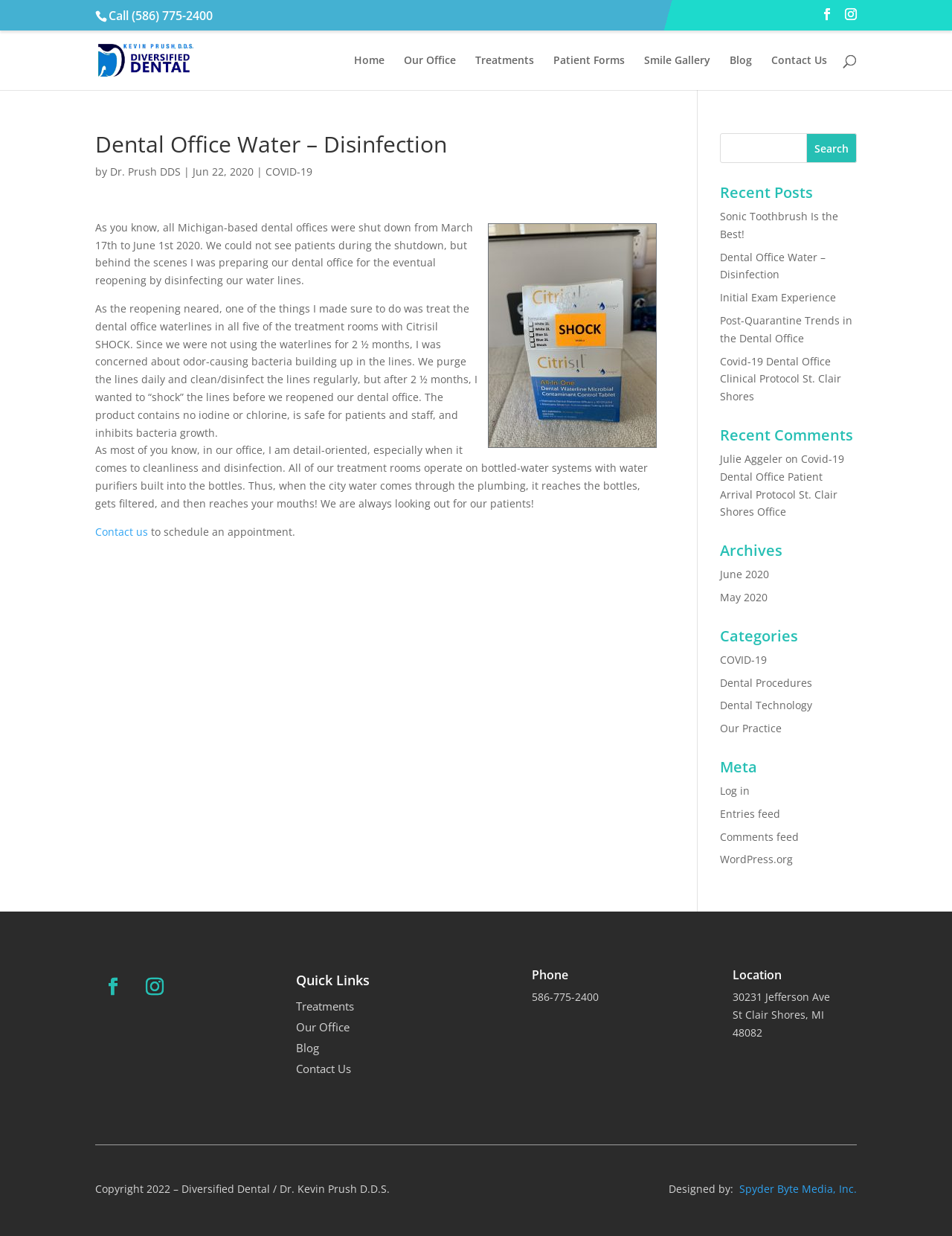Please give the bounding box coordinates of the area that should be clicked to fulfill the following instruction: "Read the blog post about COVID-19". The coordinates should be in the format of four float numbers from 0 to 1, i.e., [left, top, right, bottom].

[0.279, 0.133, 0.328, 0.144]